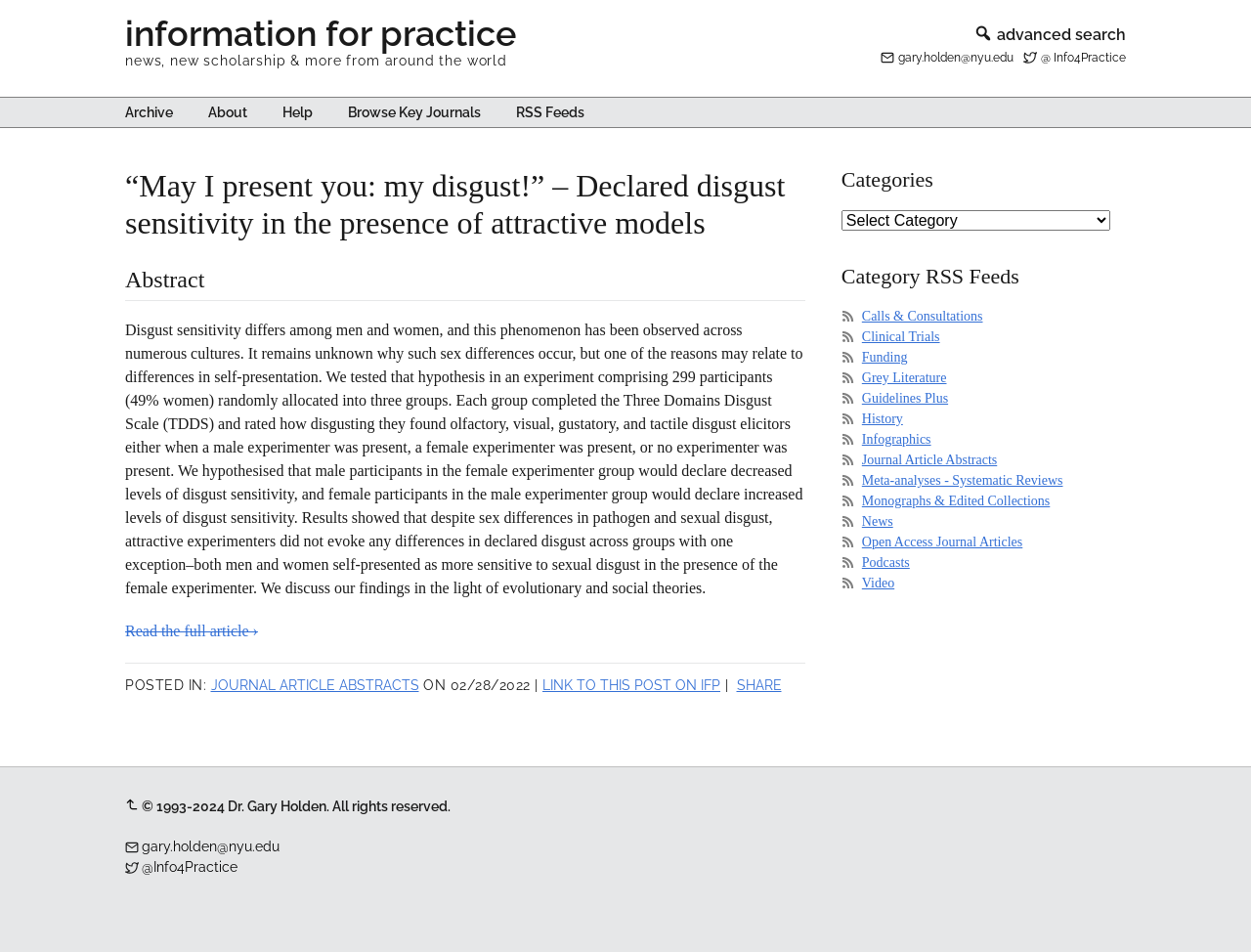Please indicate the bounding box coordinates for the clickable area to complete the following task: "Read the full article". The coordinates should be specified as four float numbers between 0 and 1, i.e., [left, top, right, bottom].

[0.1, 0.654, 0.206, 0.671]